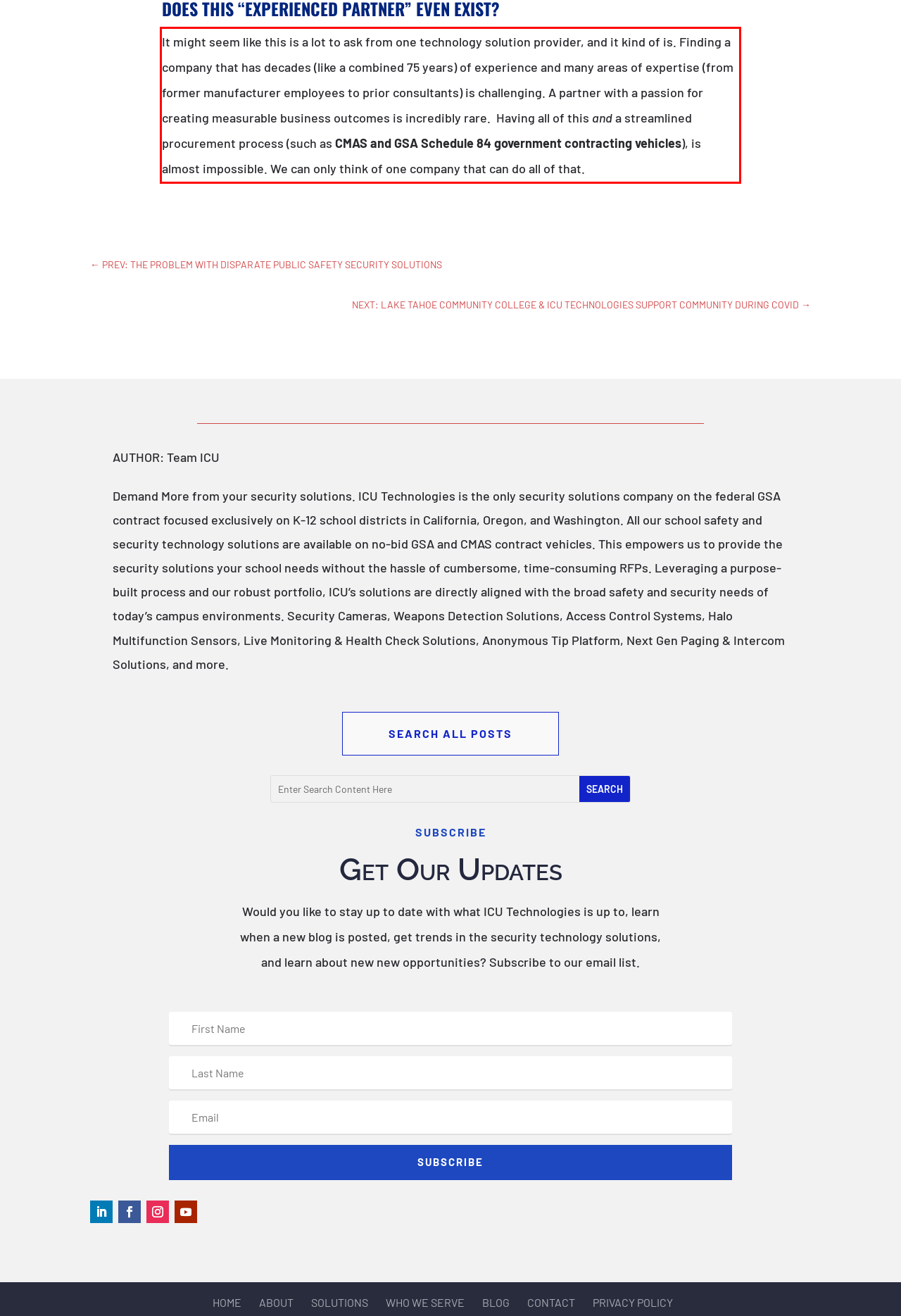You have a screenshot of a webpage, and there is a red bounding box around a UI element. Utilize OCR to extract the text within this red bounding box.

It might seem like this is a lot to ask from one technology solution provider, and it kind of is. Finding a company that has decades (like a combined 75 years) of experience and many areas of expertise (from former manufacturer employees to prior consultants) is challenging. A partner with a passion for creating measurable business outcomes is incredibly rare. Having all of this and a streamlined procurement process (such as CMAS and GSA Schedule 84 government contracting vehicles), is almost impossible. We can only think of one company that can do all of that.